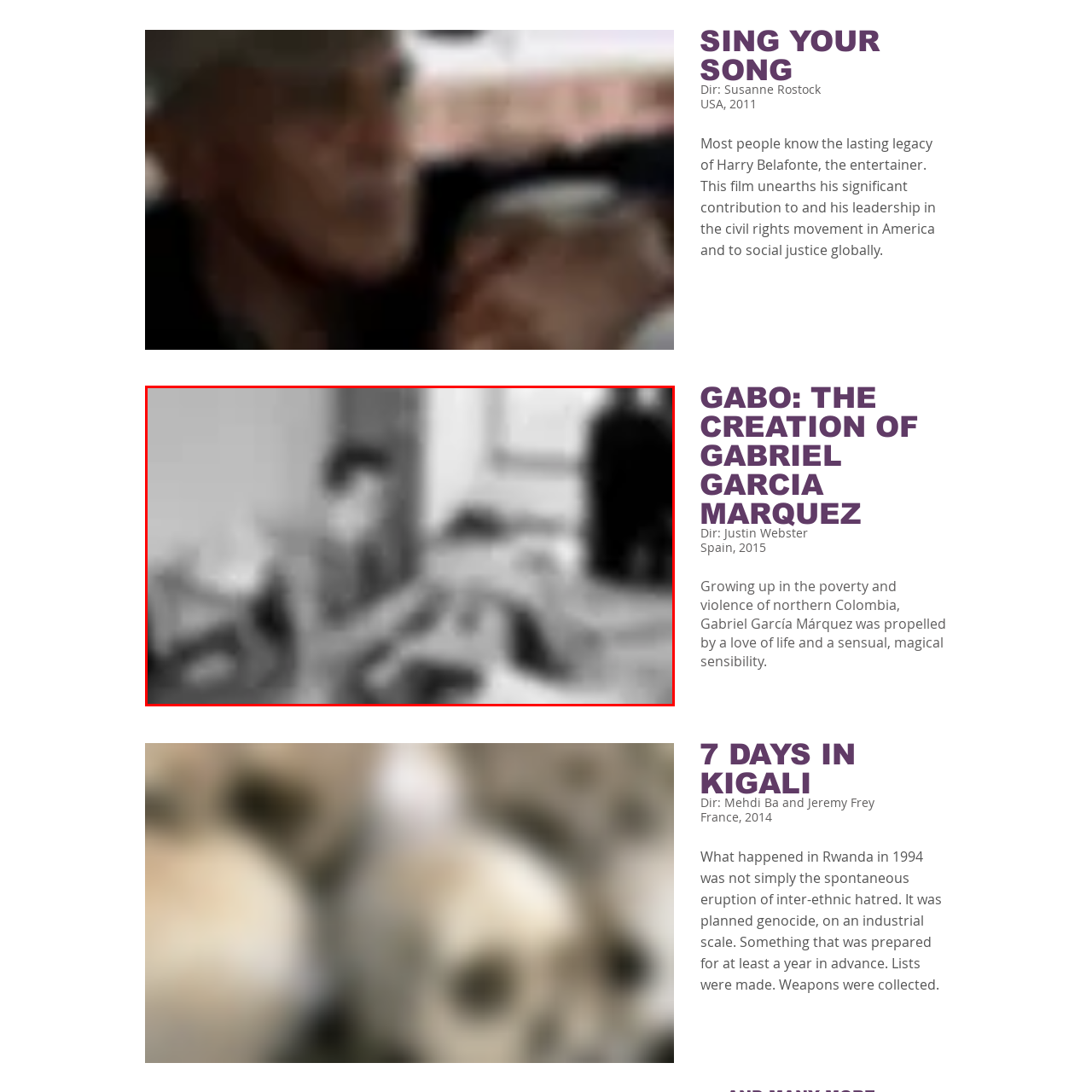Identify the subject within the red bounding box and respond to the following question in a single word or phrase:
What is the occupation of the male figure in the image?

Writer or journalist